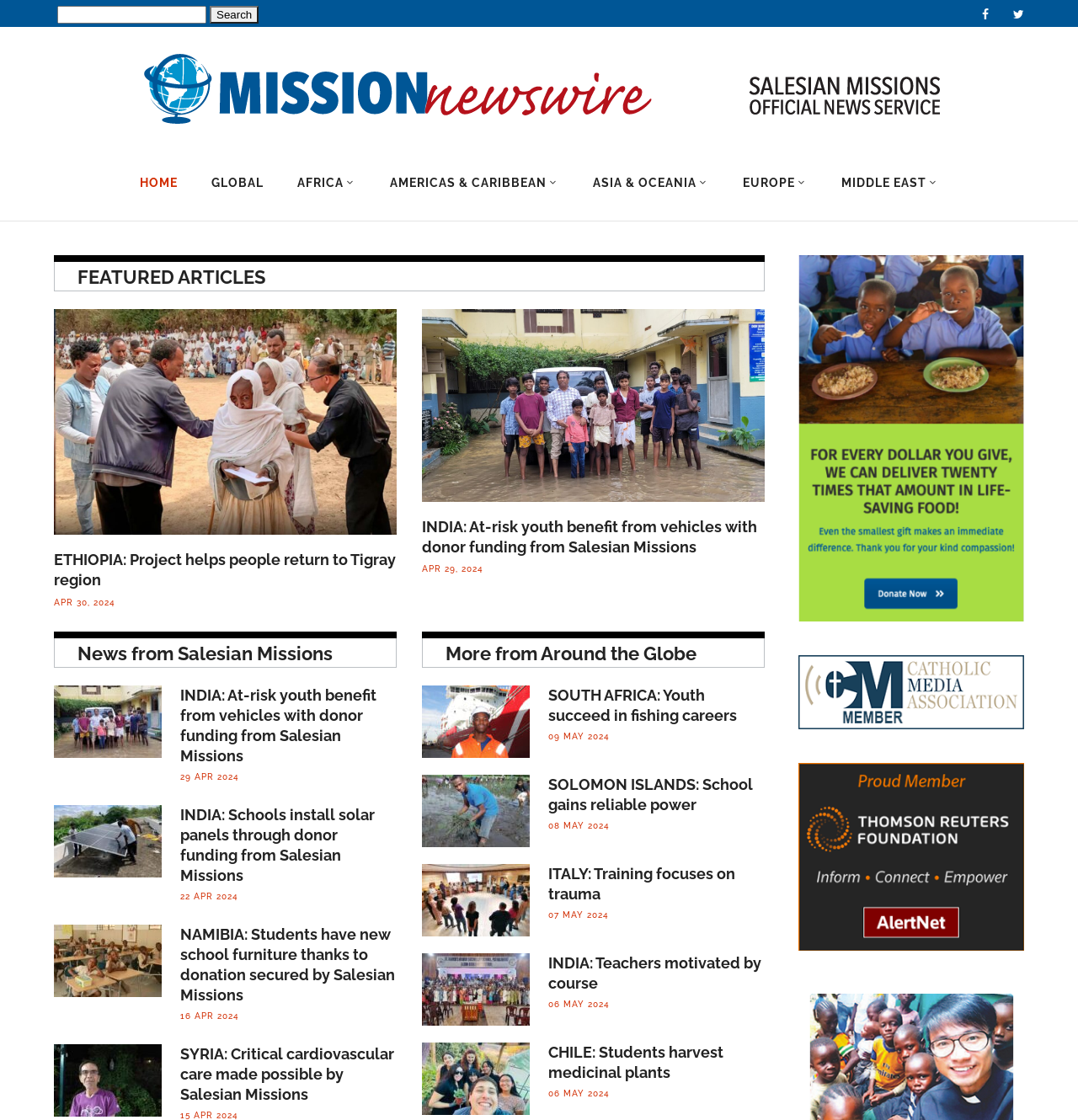Find the UI element described as: "title="chile-students-medicinal-plants-DBGA42424 - MissionNewswire"" and predict its bounding box coordinates. Ensure the coordinates are four float numbers between 0 and 1, [left, top, right, bottom].

[0.391, 0.931, 0.491, 0.996]